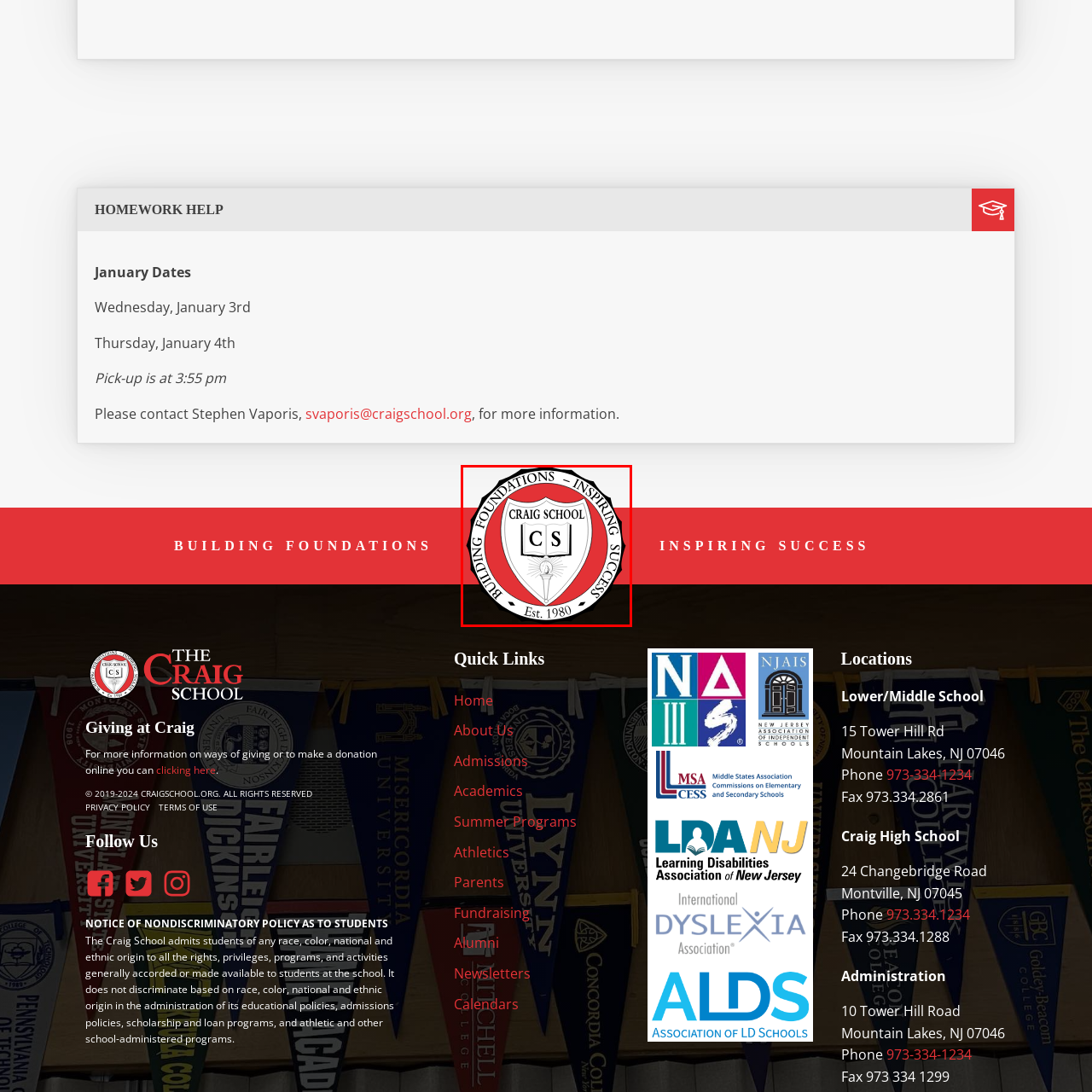In what year was the school established?
Inspect the image enclosed by the red bounding box and provide a detailed and comprehensive answer to the question.

The year of establishment is mentioned at the bottom of the emblem as 'Est. 1980', which indicates that the school was founded in the year 1980.